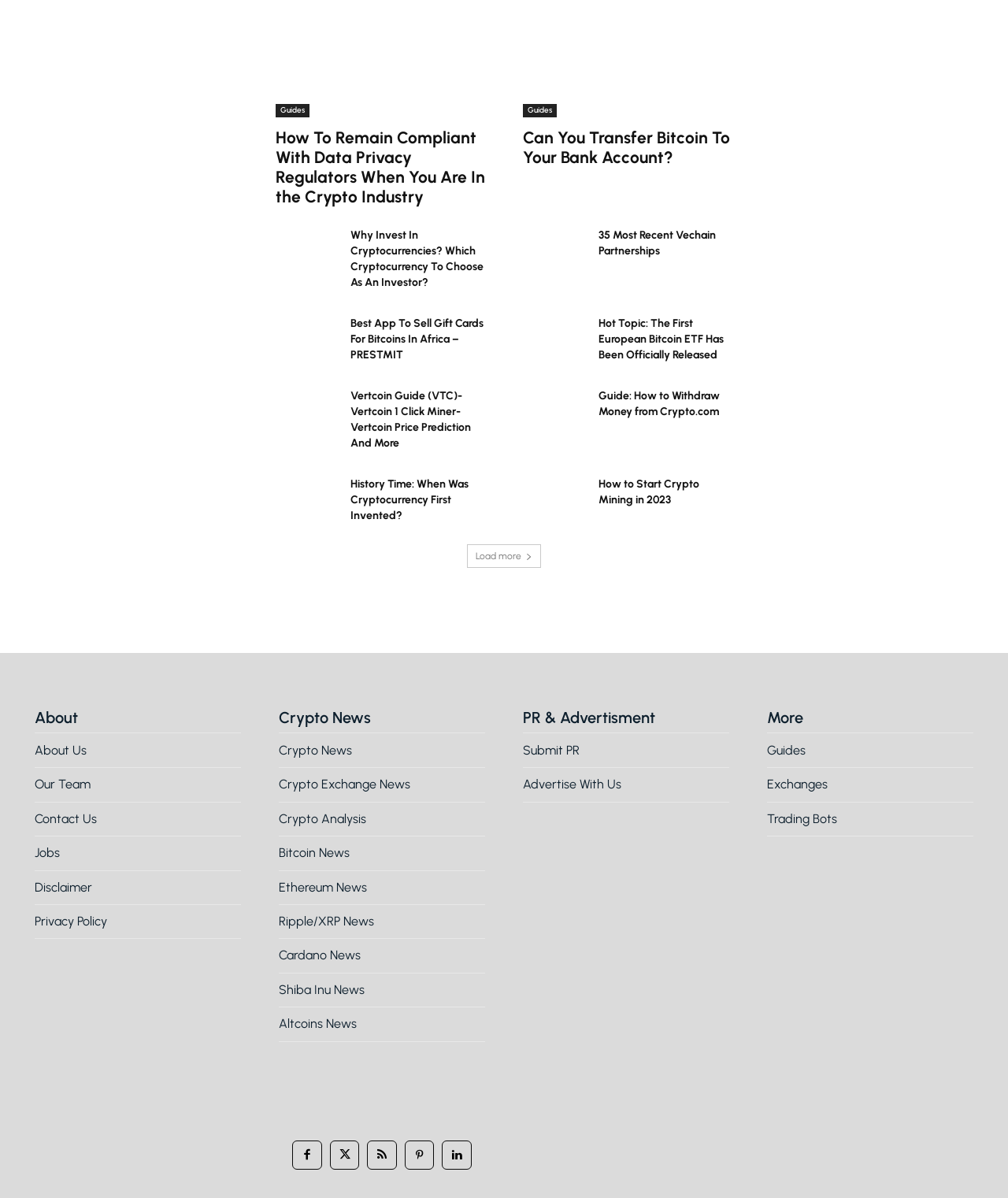Locate the coordinates of the bounding box for the clickable region that fulfills this instruction: "Read the article 'How To Remain Compliant With Data Privacy Regulators When You Are In the Crypto Industry'".

[0.273, 0.107, 0.481, 0.172]